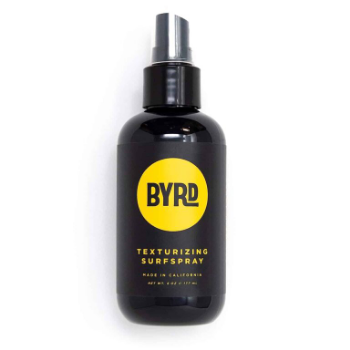What type of hair can the product be used on?
Using the visual information, respond with a single word or phrase.

Damp and dry hair